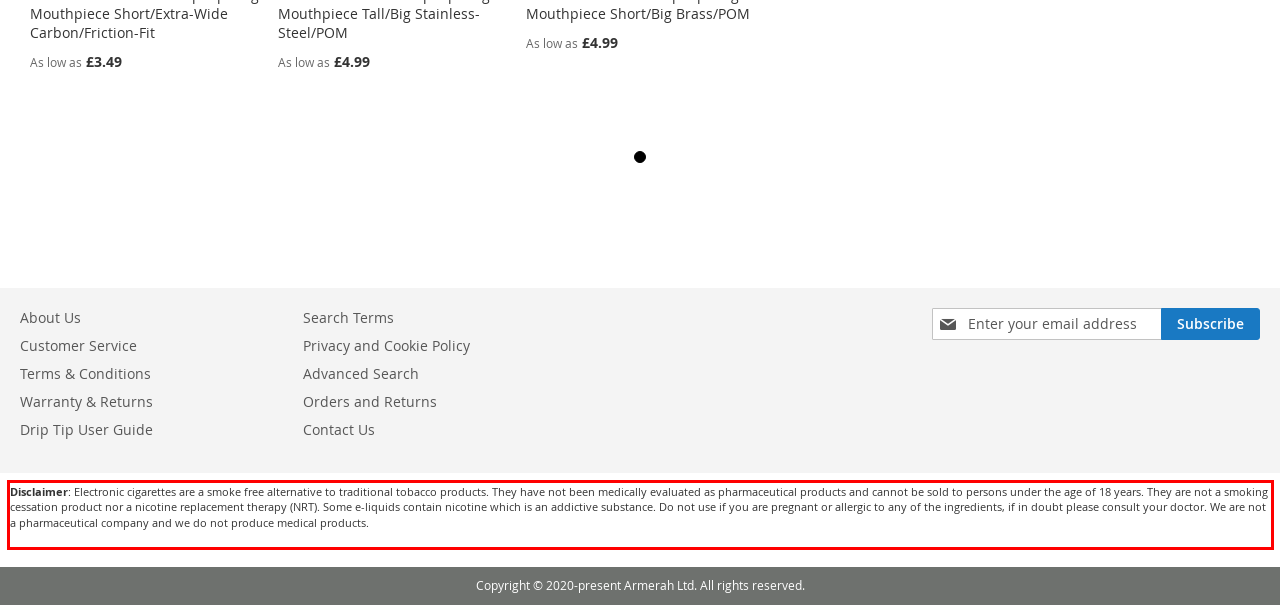Please take the screenshot of the webpage, find the red bounding box, and generate the text content that is within this red bounding box.

Disclaimer: Electronic cigarettes are a smoke free alternative to traditional tobacco products. They have not been medically evaluated as pharmaceutical products and cannot be sold to persons under the age of 18 years. They are not a smoking cessation product nor a nicotine replacement therapy (NRT). Some e-liquids contain nicotine which is an addictive substance. Do not use if you are pregnant or allergic to any of the ingredients, if in doubt please consult your doctor. We are not a pharmaceutical company and we do not produce medical products.